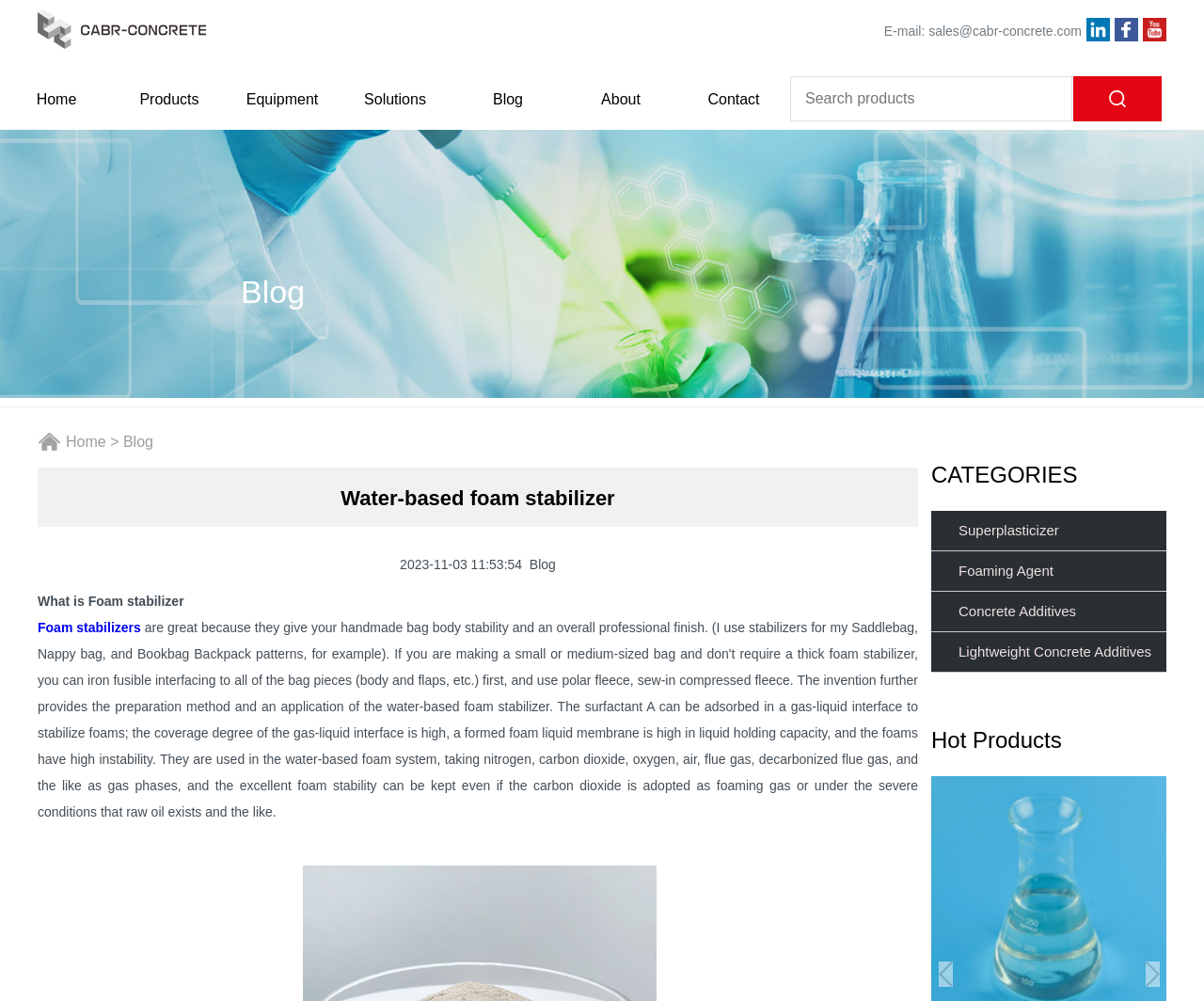Provide the bounding box coordinates in the format (top-left x, top-left y, bottom-right x, bottom-right y). All values are floating point numbers between 0 and 1. Determine the bounding box coordinate of the UI element described as: Blog

[0.375, 0.07, 0.469, 0.13]